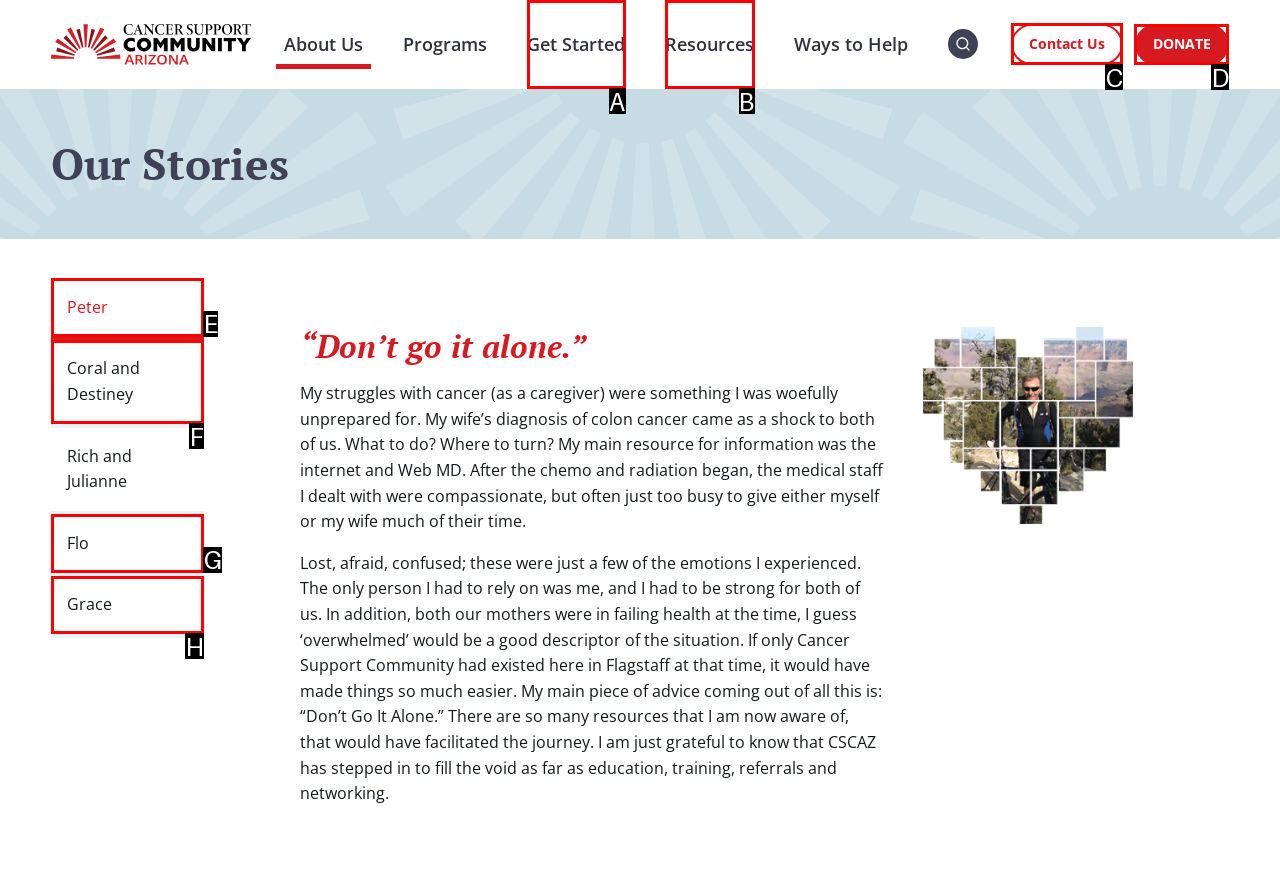Choose the letter of the UI element necessary for this task: Click on the 'Contact Us' link
Answer with the correct letter.

C